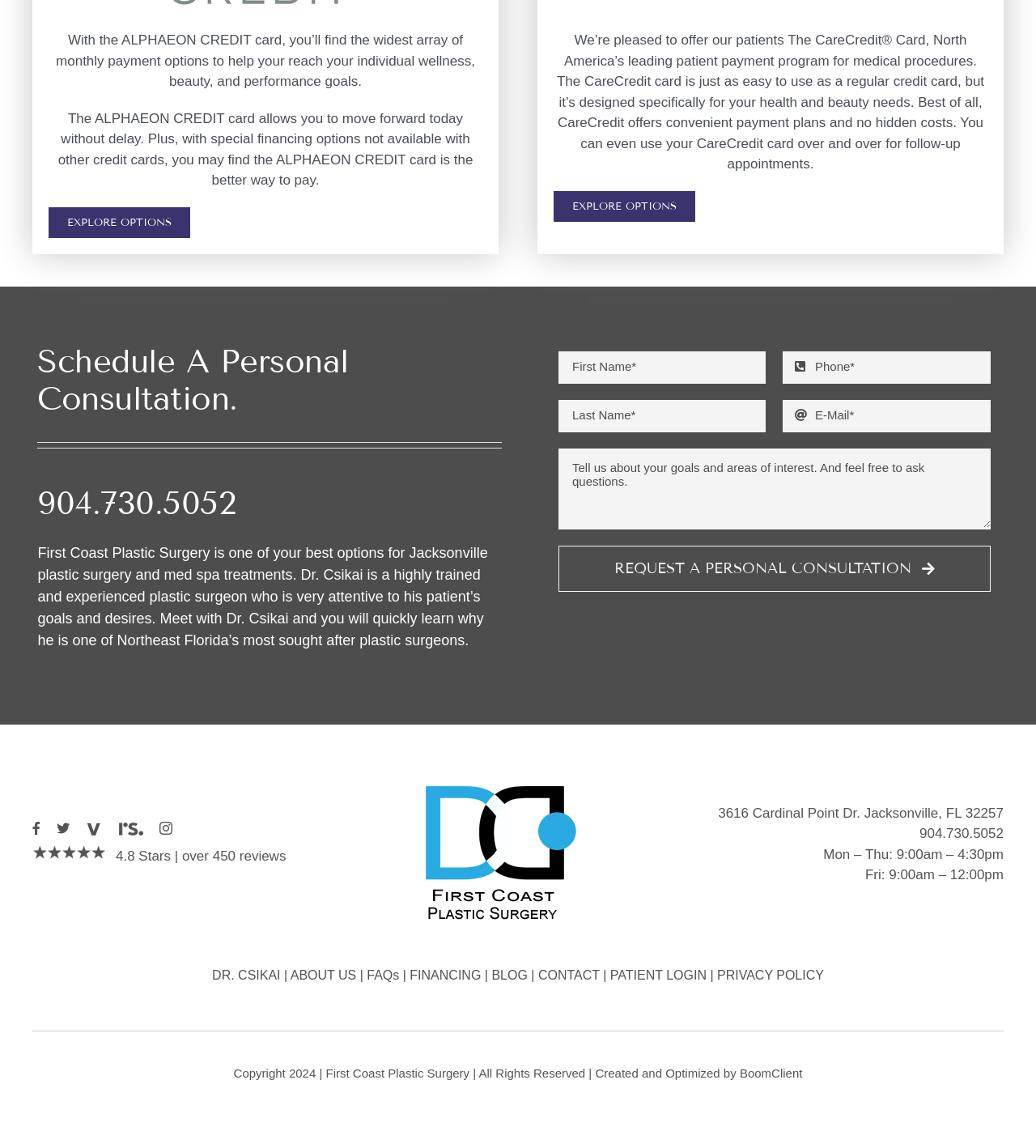Respond with a single word or phrase to the following question:
What is the address of First Coast Plastic Surgery?

3616 Cardinal Point Dr. Jacksonville, FL 32257